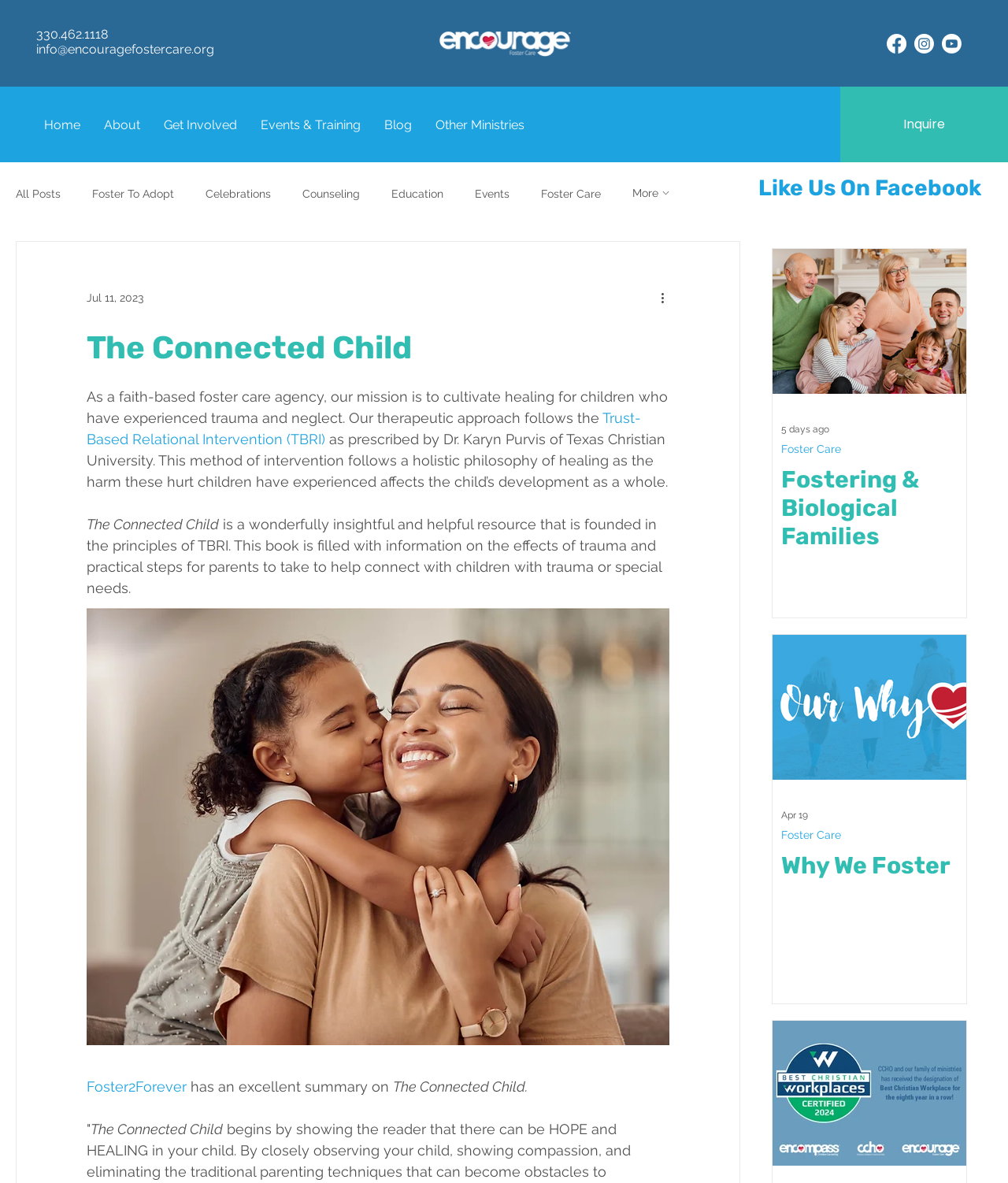Pinpoint the bounding box coordinates of the clickable area needed to execute the instruction: "View All Posts". The coordinates should be specified as four float numbers between 0 and 1, i.e., [left, top, right, bottom].

[0.016, 0.158, 0.06, 0.169]